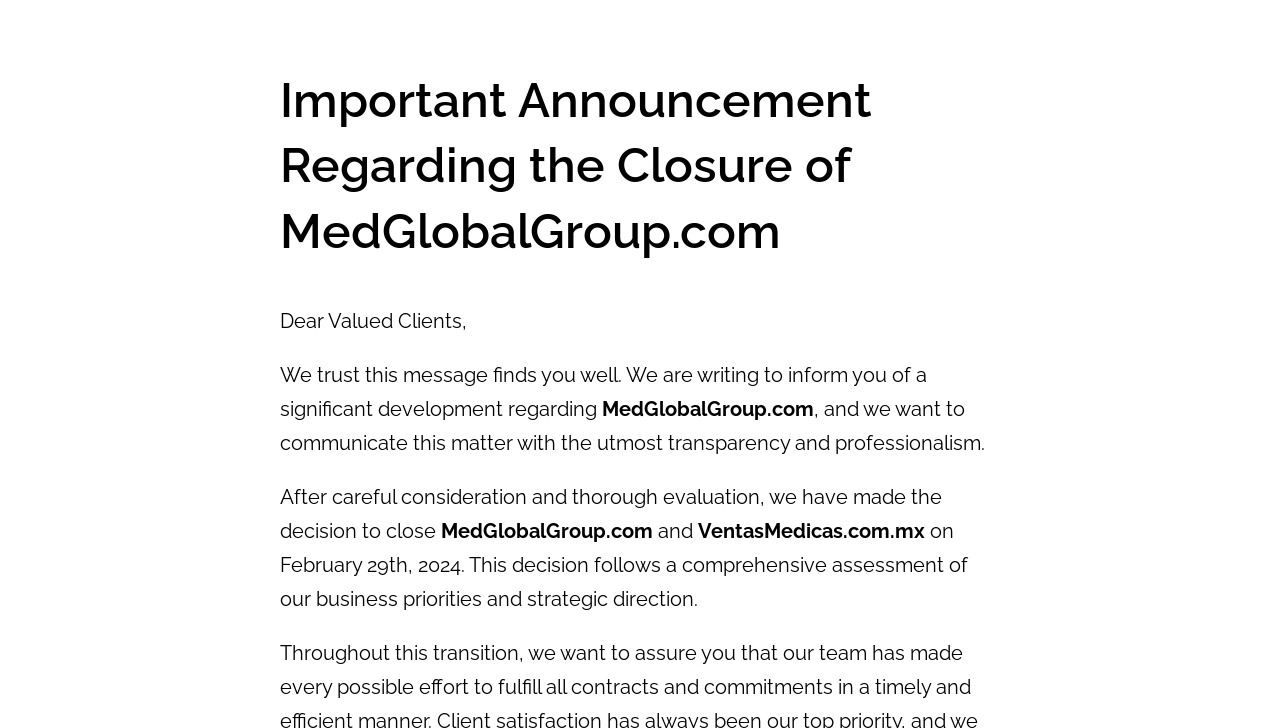What is the purpose of the announcement?
Use the information from the image to give a detailed answer to the question.

Based on the static text elements, it appears that the announcement is informing valued clients about the closure of MedGlobalGroup.com, which suggests that the purpose of the announcement is to notify users about the shutdown of the website.